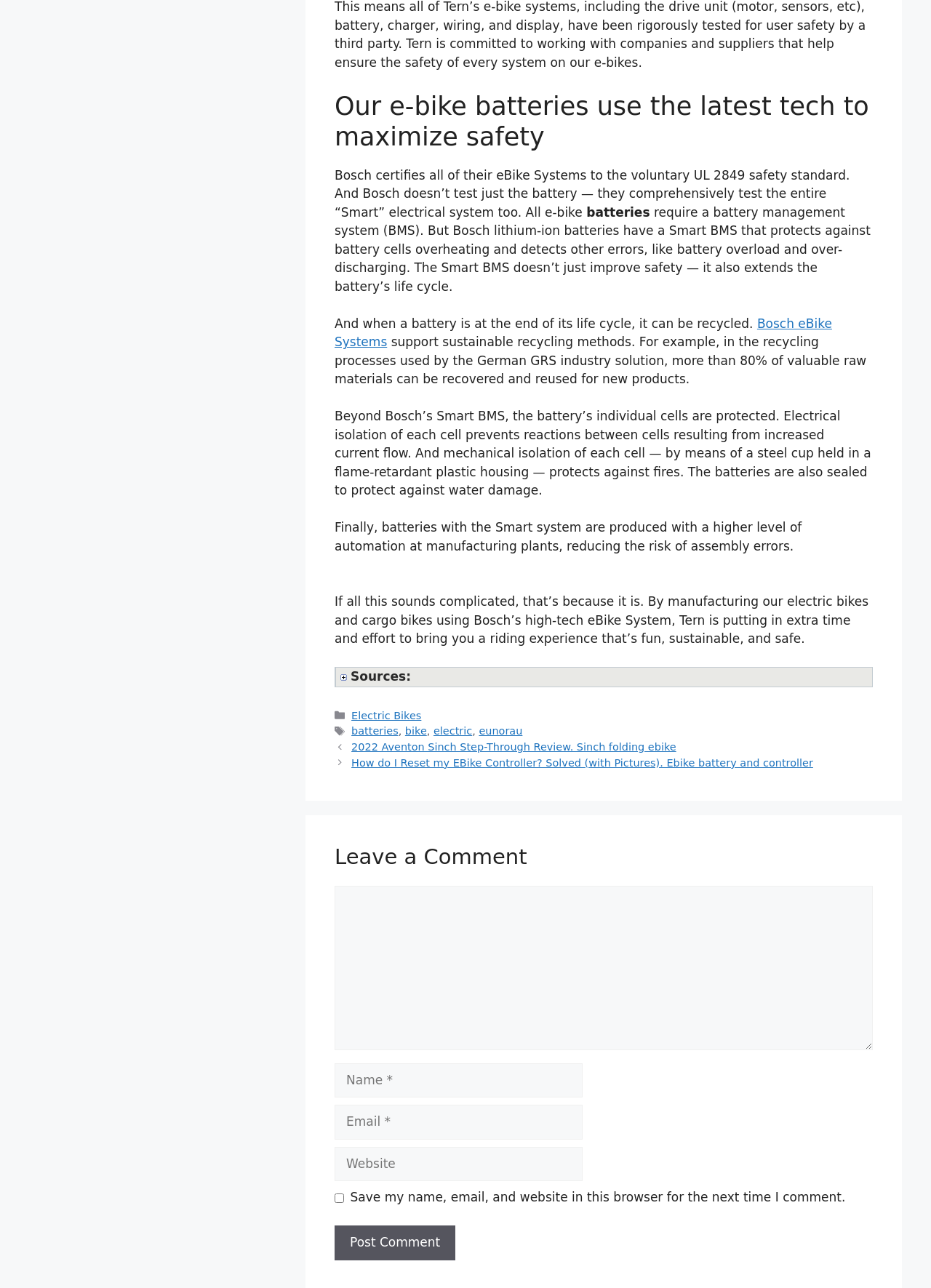Given the description "parent_node: Comment name="e1e8b7e8cb"", determine the bounding box of the corresponding UI element.

[0.359, 0.688, 0.938, 0.816]